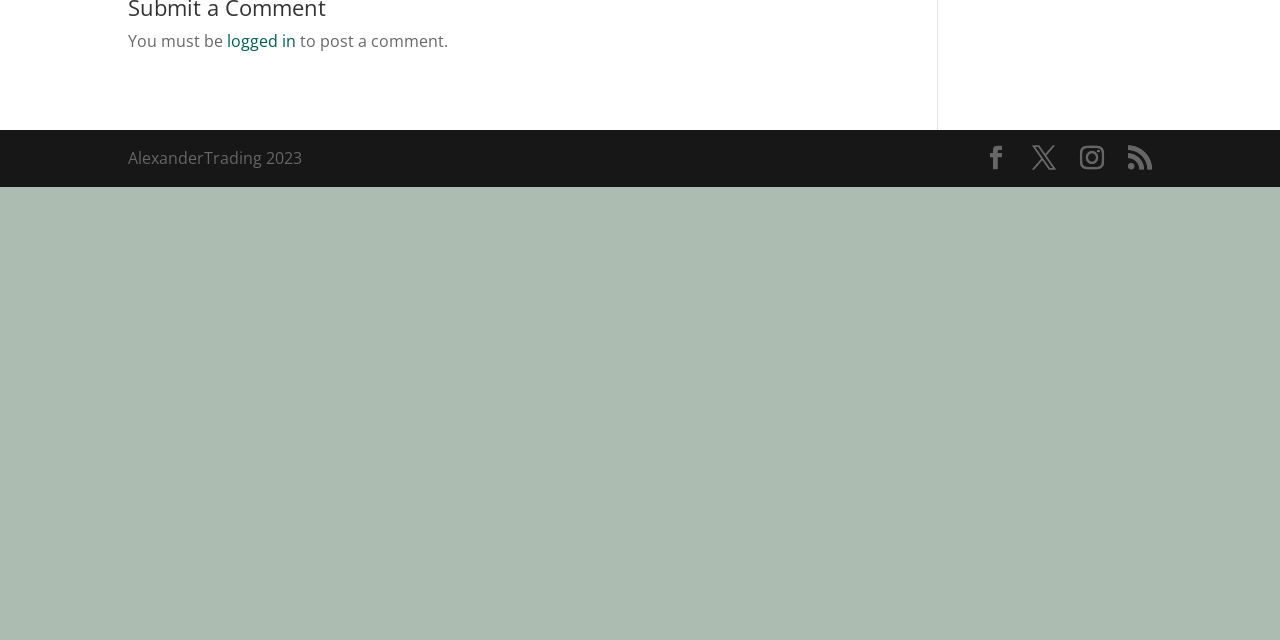Using floating point numbers between 0 and 1, provide the bounding box coordinates in the format (top-left x, top-left y, bottom-right x, bottom-right y). Locate the UI element described here: logged in

[0.177, 0.047, 0.231, 0.081]